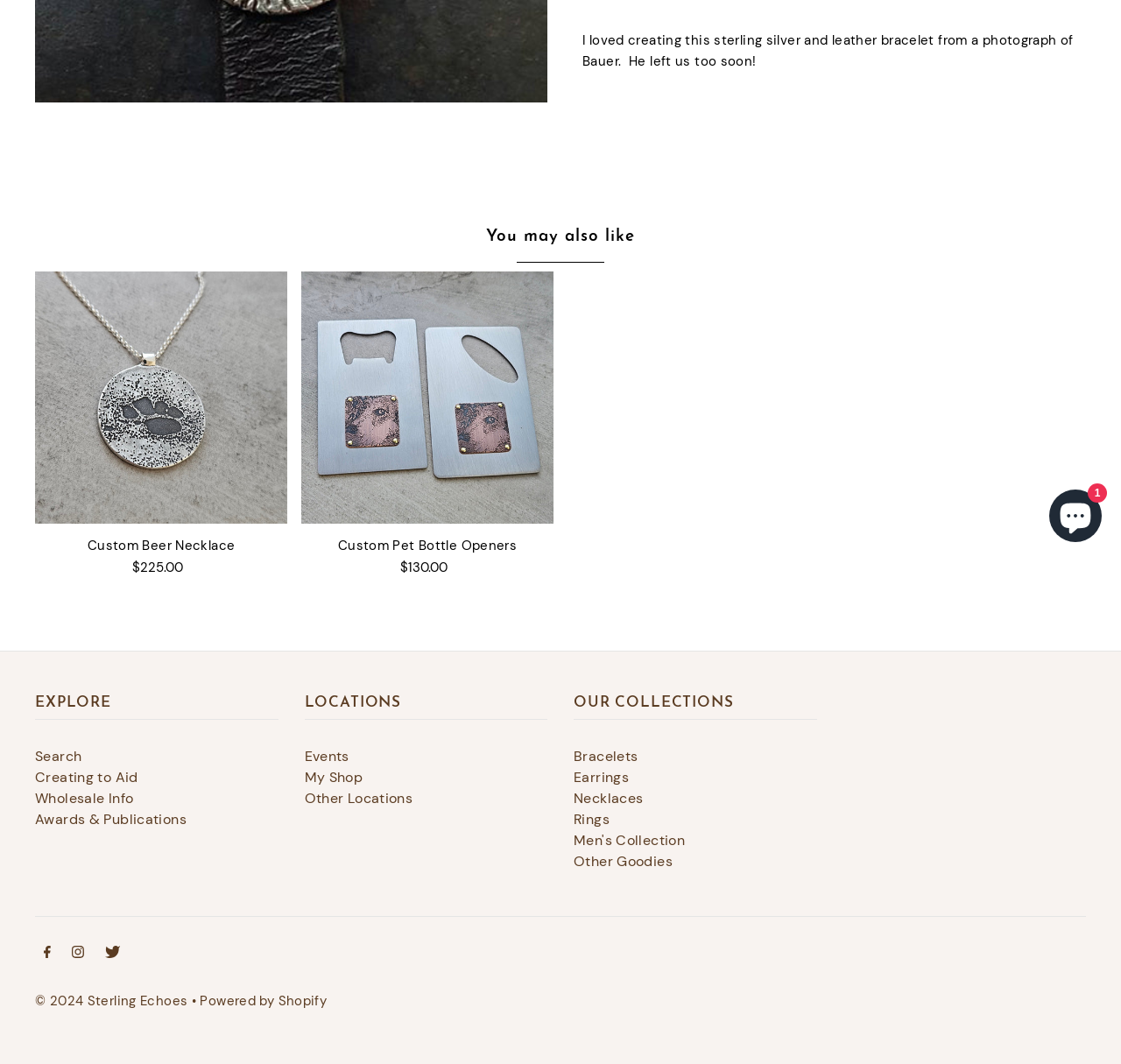Determine the bounding box coordinates of the UI element that matches the following description: "parent_node: Search name="s" placeholder="Search..."". The coordinates should be four float numbers between 0 and 1 in the format [left, top, right, bottom].

None